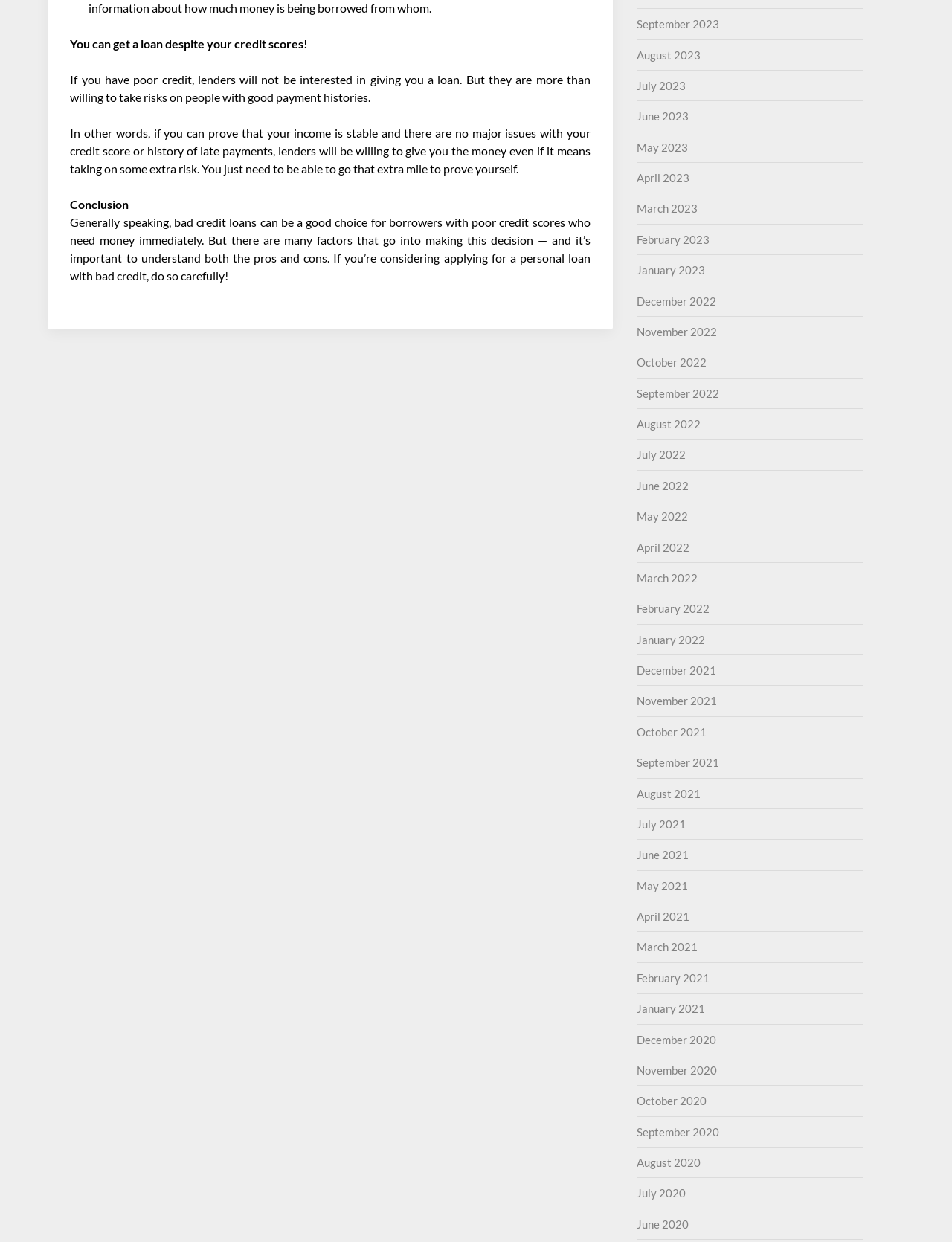What is the purpose of the webpage?
Using the image as a reference, give an elaborate response to the question.

The webpage appears to be informative in nature, providing information about bad credit loans, their pros and cons, and the factors to consider when applying for one. The purpose of the webpage is to educate readers about this topic.